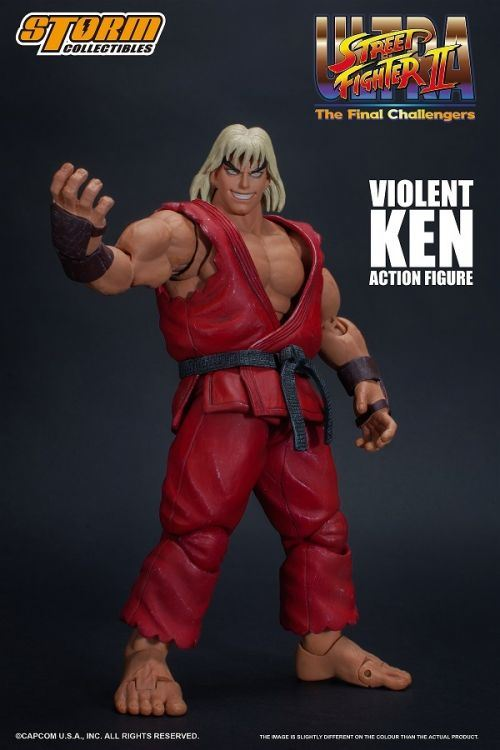Refer to the image and provide an in-depth answer to the question: 
What is the background of the image?

The caption states that the figure is set against a minimalist background that emphasizes its details, showcasing high-quality craftsmanship and articulation.